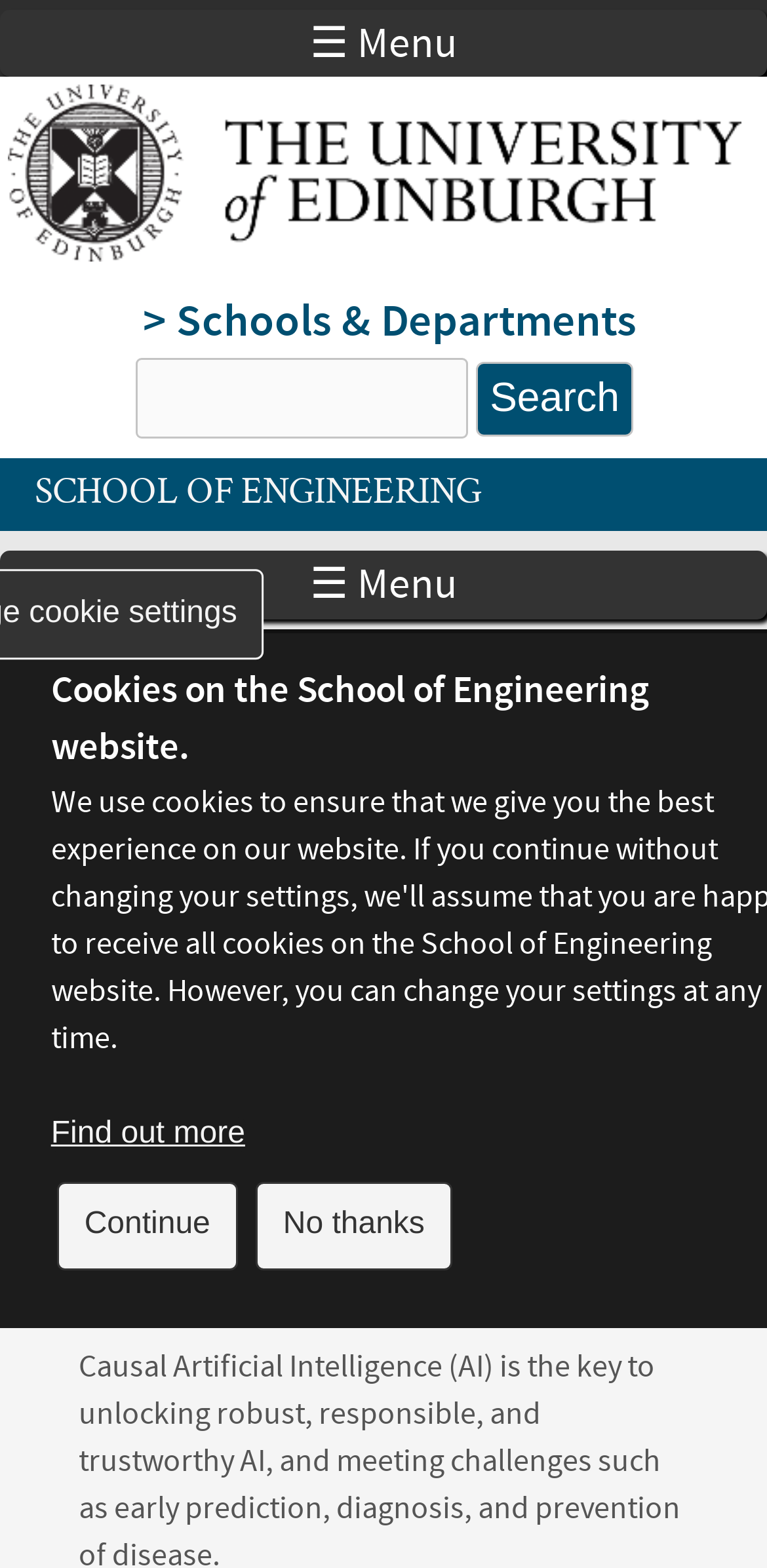Predict the bounding box of the UI element based on this description: "GROW".

None